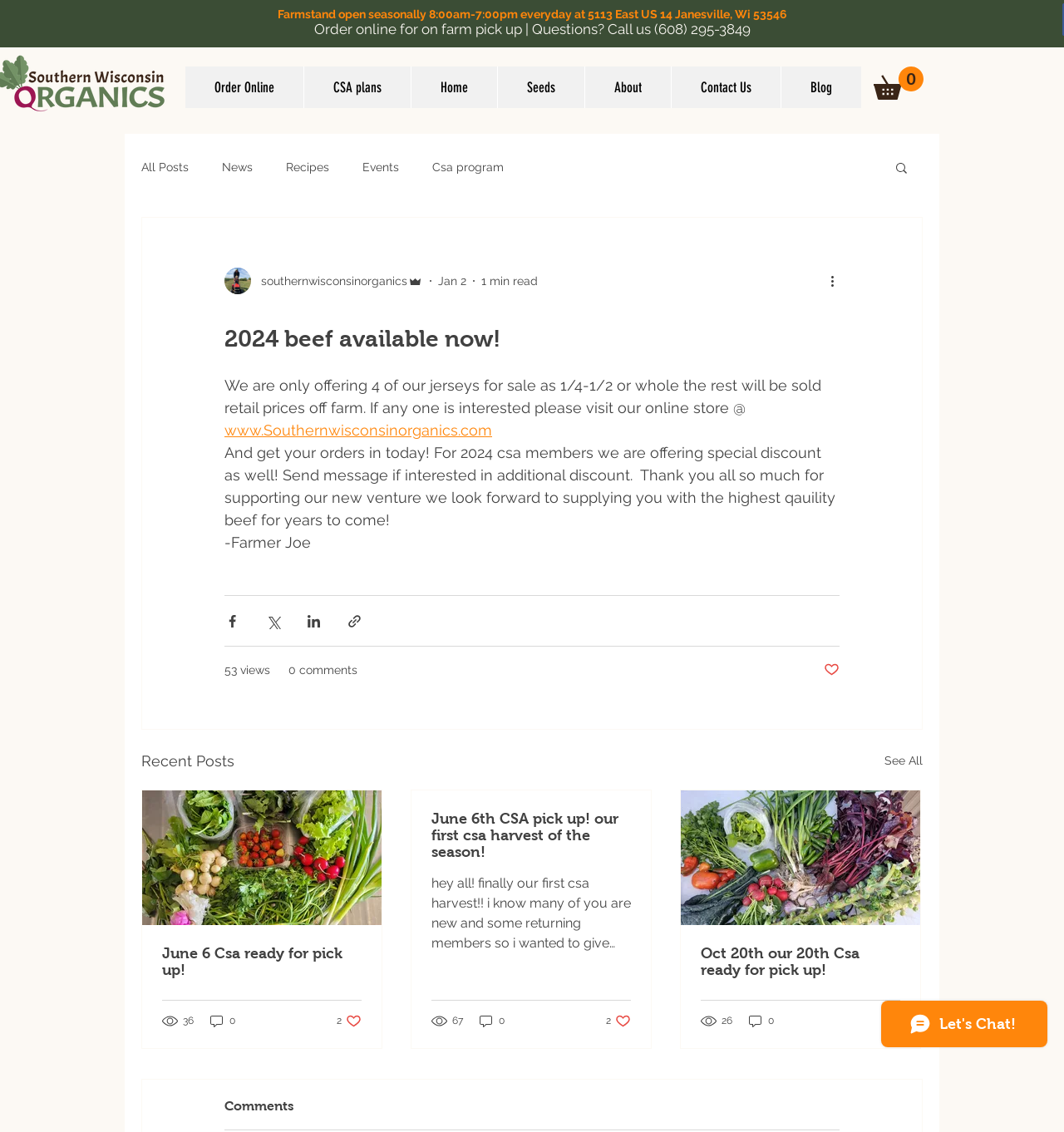Using the provided element description: "26", determine the bounding box coordinates of the corresponding UI element in the screenshot.

[0.659, 0.895, 0.69, 0.909]